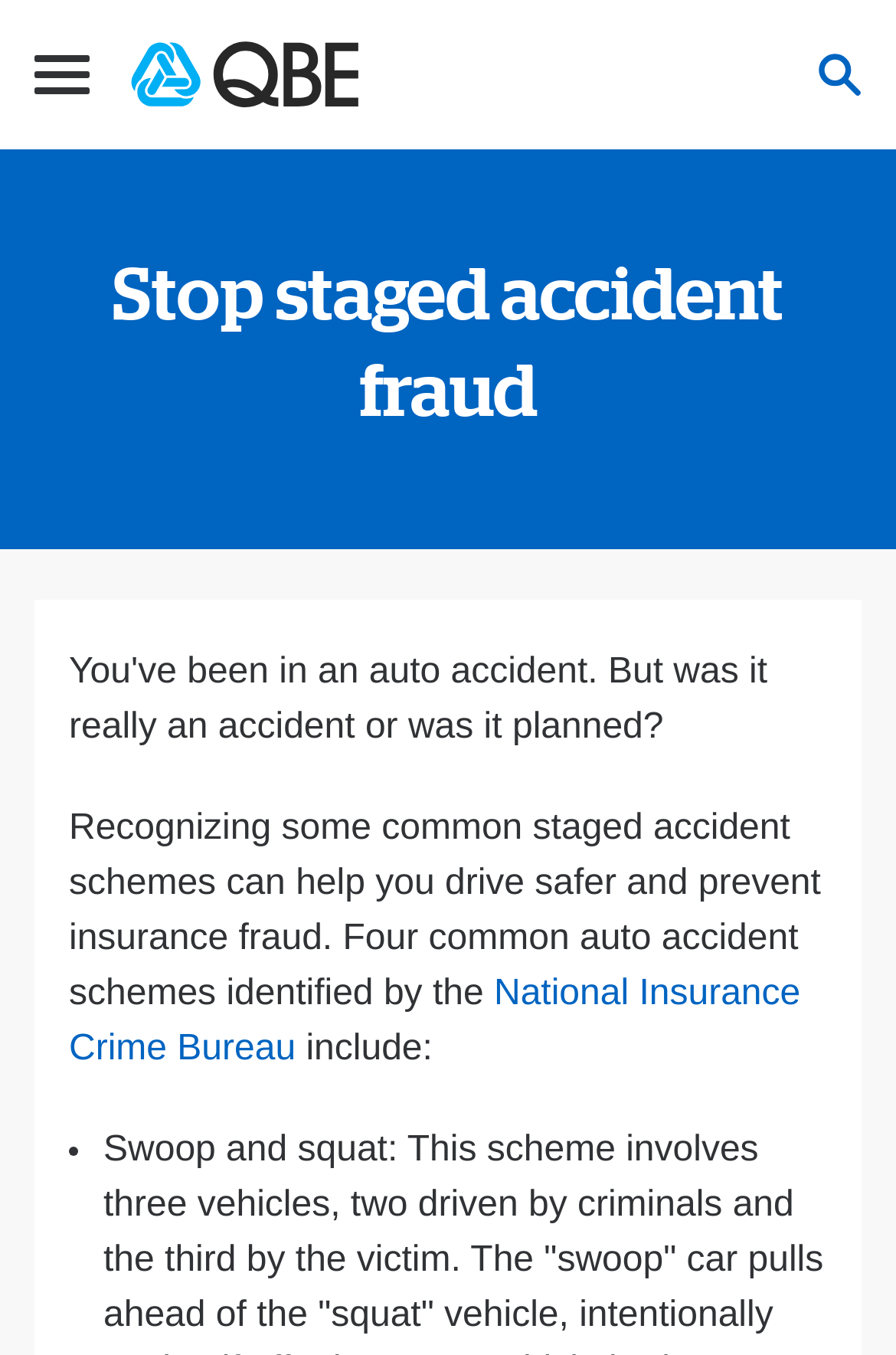Articulate a complete and detailed caption of the webpage elements.

The webpage is about stopping staged accident fraud, specifically in the context of QBE US. At the top left corner, there is a QBE logo, which is an image. Next to it, on the top left, is a primary site navigation mega menu, which can be toggled by a button labeled "Toggle Navigation Menu". 

On the top right, there is a search input box toggle button labeled "search input box toggle". 

Below the navigation menu, there is a heading that reads "Stop staged accident fraud". 

Following the heading, there is a paragraph of text that explains the importance of recognizing common staged accident schemes to drive safer and prevent insurance fraud. The text mentions that four common auto accident schemes have been identified by the National Insurance Crime Bureau, which is a link to an external resource. 

The text is then followed by a list, indicated by a bullet point, but the content of the list is not specified.